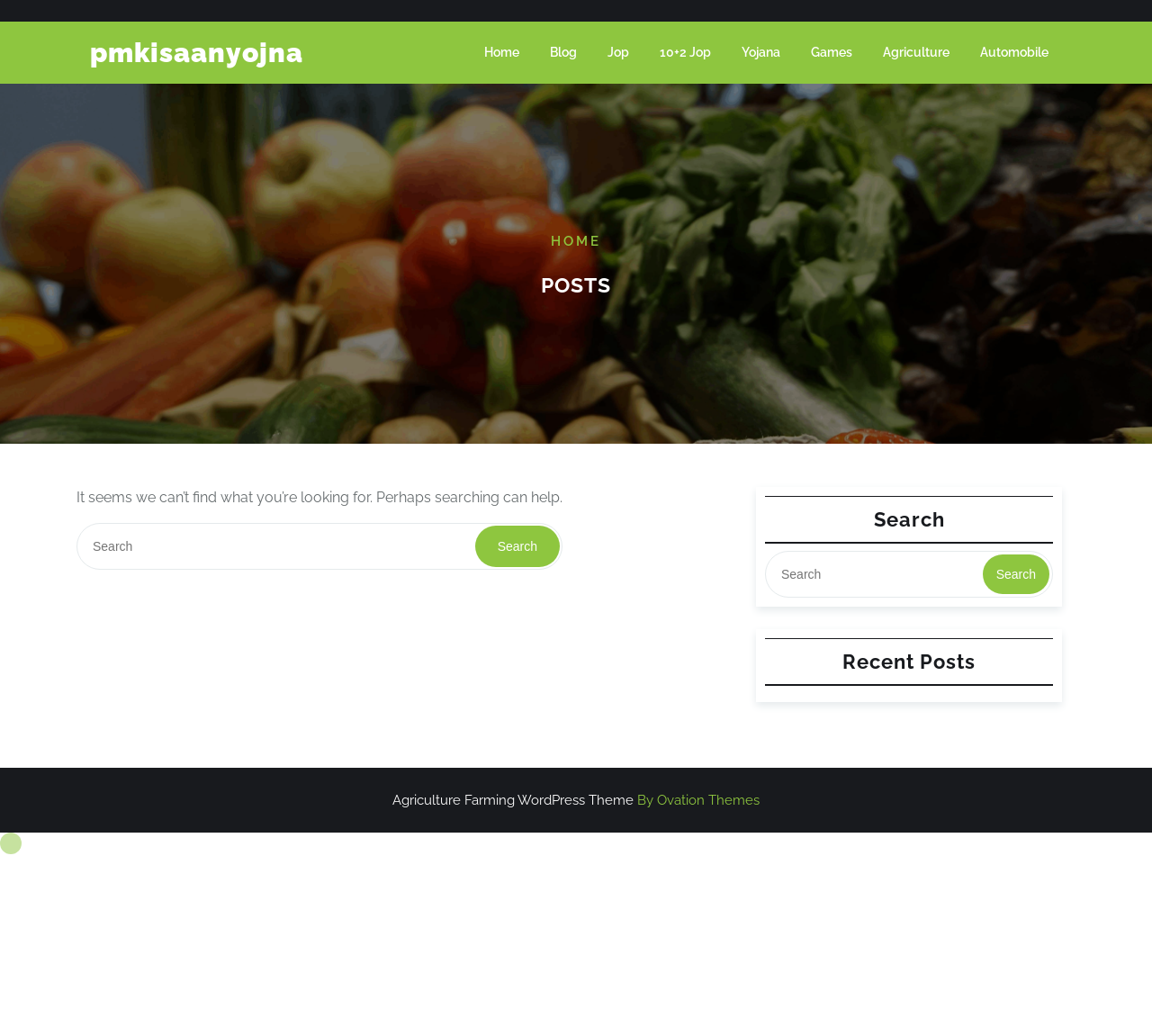Provide the bounding box coordinates for the specified HTML element described in this description: "10+2 jop". The coordinates should be four float numbers ranging from 0 to 1, in the format [left, top, right, bottom].

[0.561, 0.035, 0.629, 0.067]